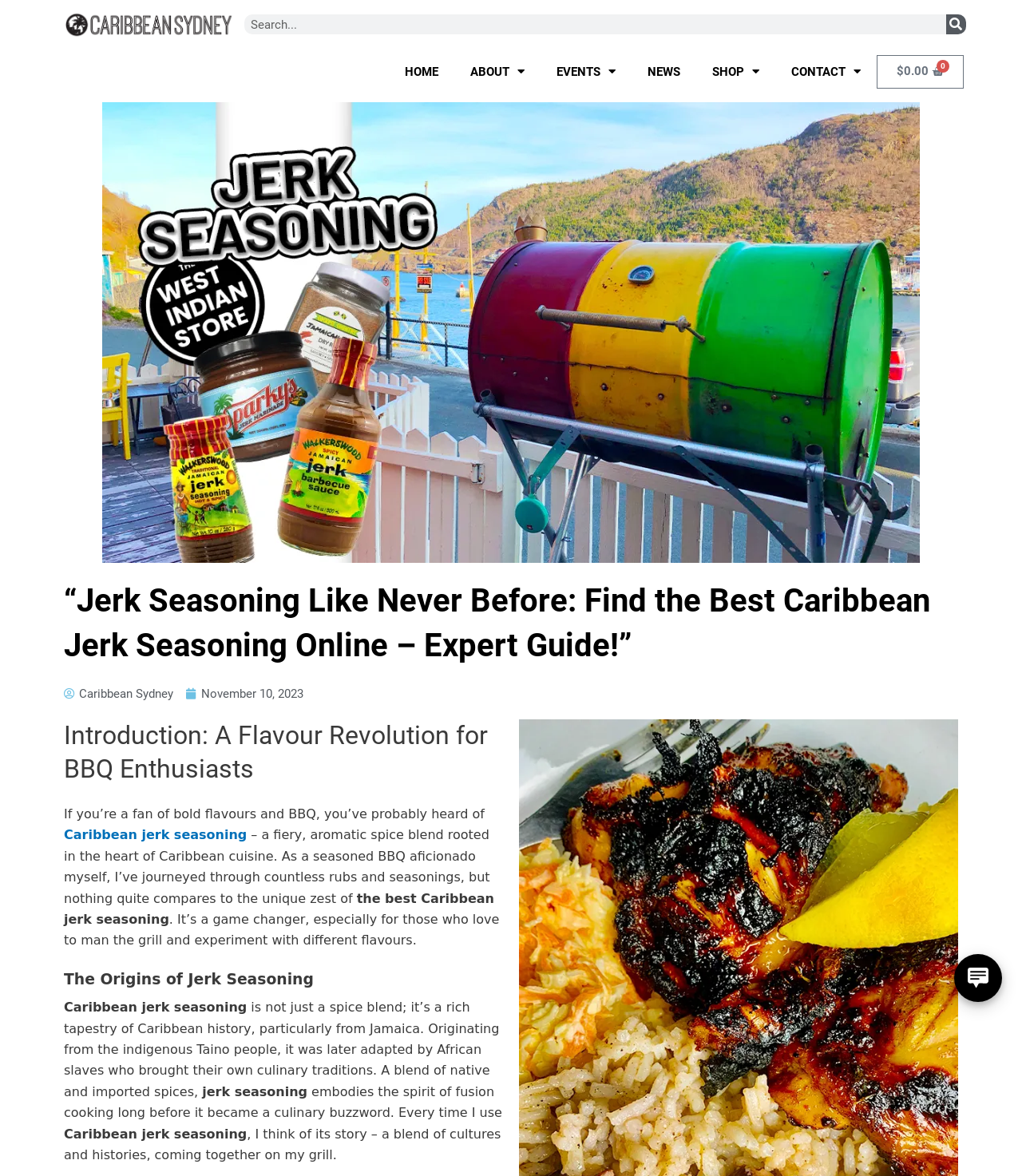What is the button on the bottom right?
Give a one-word or short-phrase answer derived from the screenshot.

Live Chat & Talk